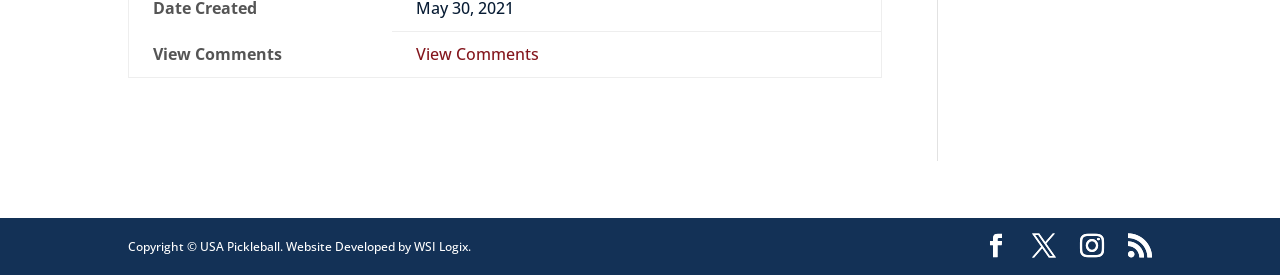How many links are there in the row?
Use the information from the screenshot to give a comprehensive response to the question.

There are two links in the row, 'View Comments' and another 'View Comments' link, with bounding boxes of [0.325, 0.156, 0.421, 0.236] and [0.306, 0.115, 0.689, 0.281] respectively.